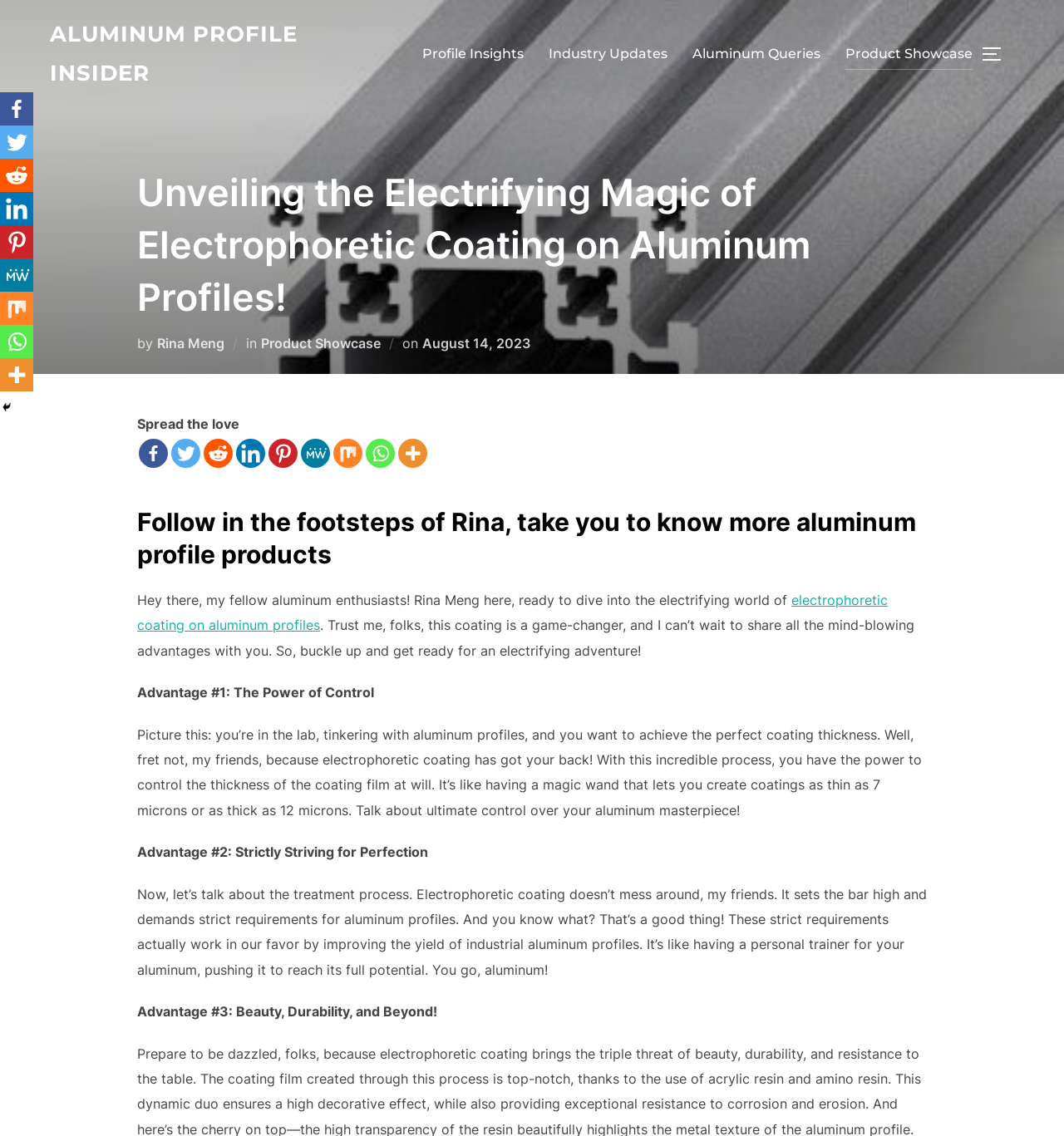With reference to the screenshot, provide a detailed response to the question below:
What is the topic of the article?

The topic is mentioned in the header section of the webpage, specifically in the text 'Unveiling the Electrifying Magic of Electrophoretic Coating on Aluminum Profiles!'.